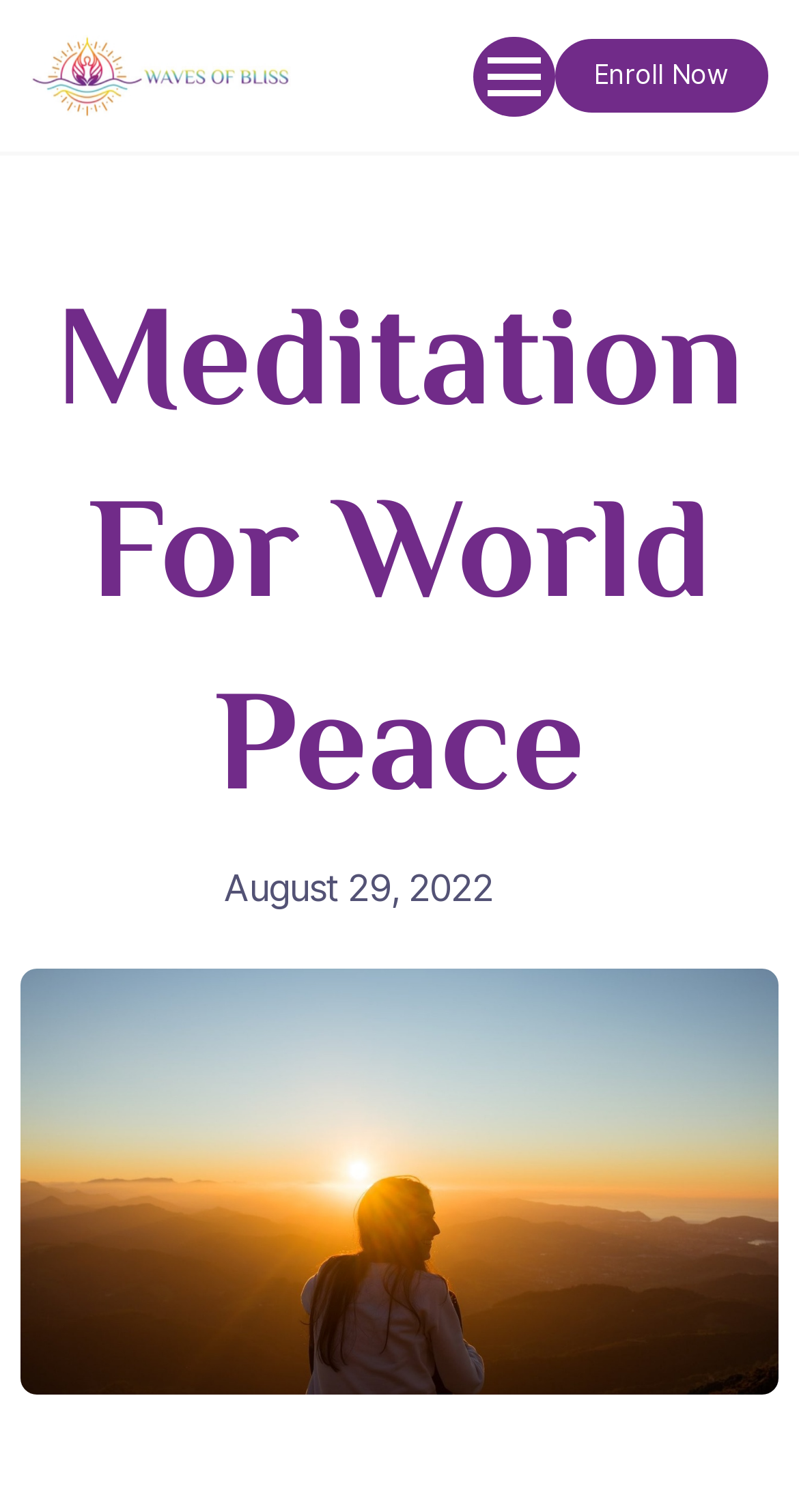Based on the image, provide a detailed and complete answer to the question: 
What is the call-to-action on the webpage?

The call-to-action on the webpage can be found in the top-right corner, where it is written as 'Enroll Now' in a link format, which suggests that the webpage is encouraging users to enroll or sign up for something.